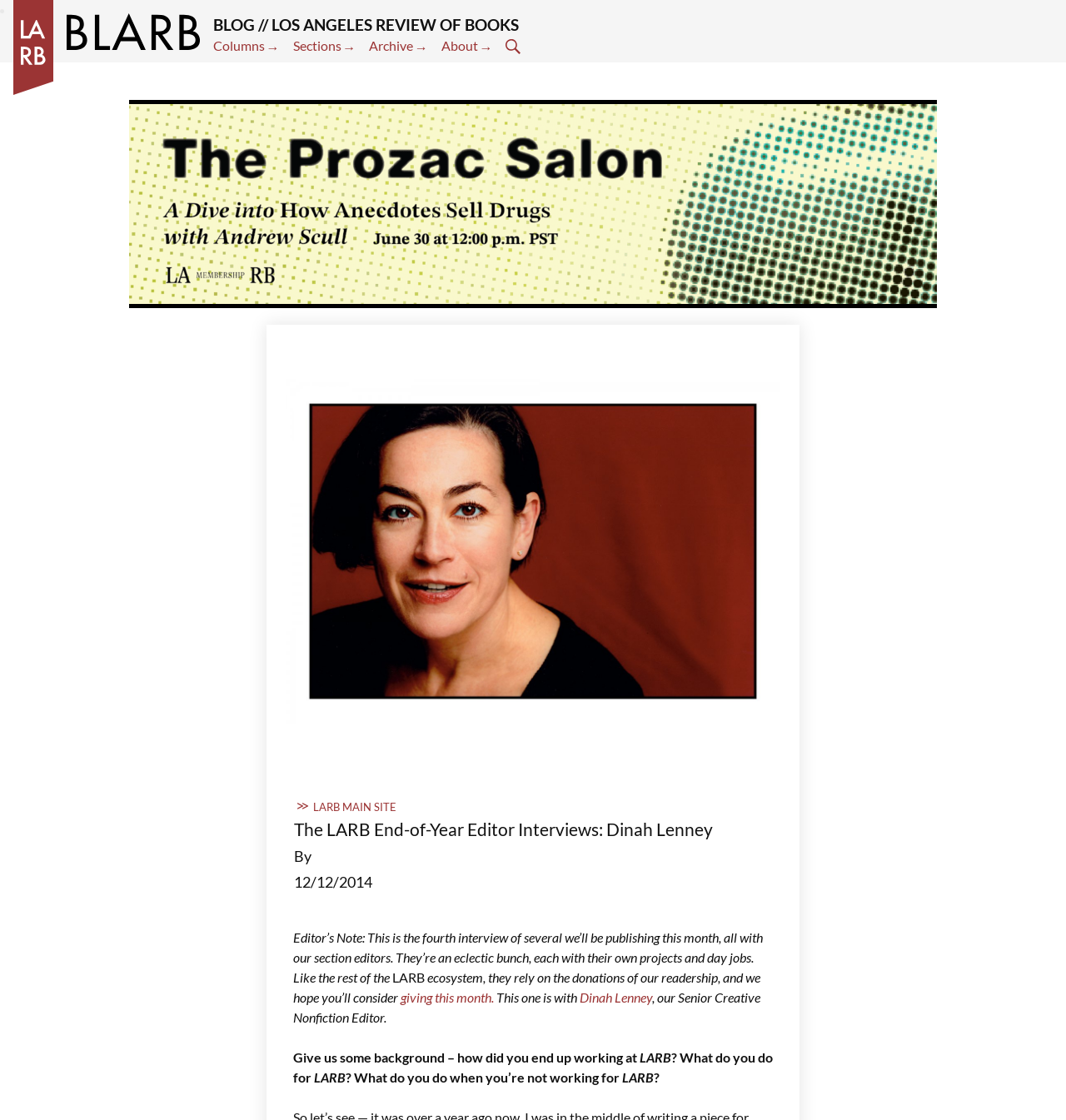Identify the bounding box coordinates of the clickable region necessary to fulfill the following instruction: "Go to Columns". The bounding box coordinates should be four float numbers between 0 and 1, i.e., [left, top, right, bottom].

[0.2, 0.033, 0.262, 0.048]